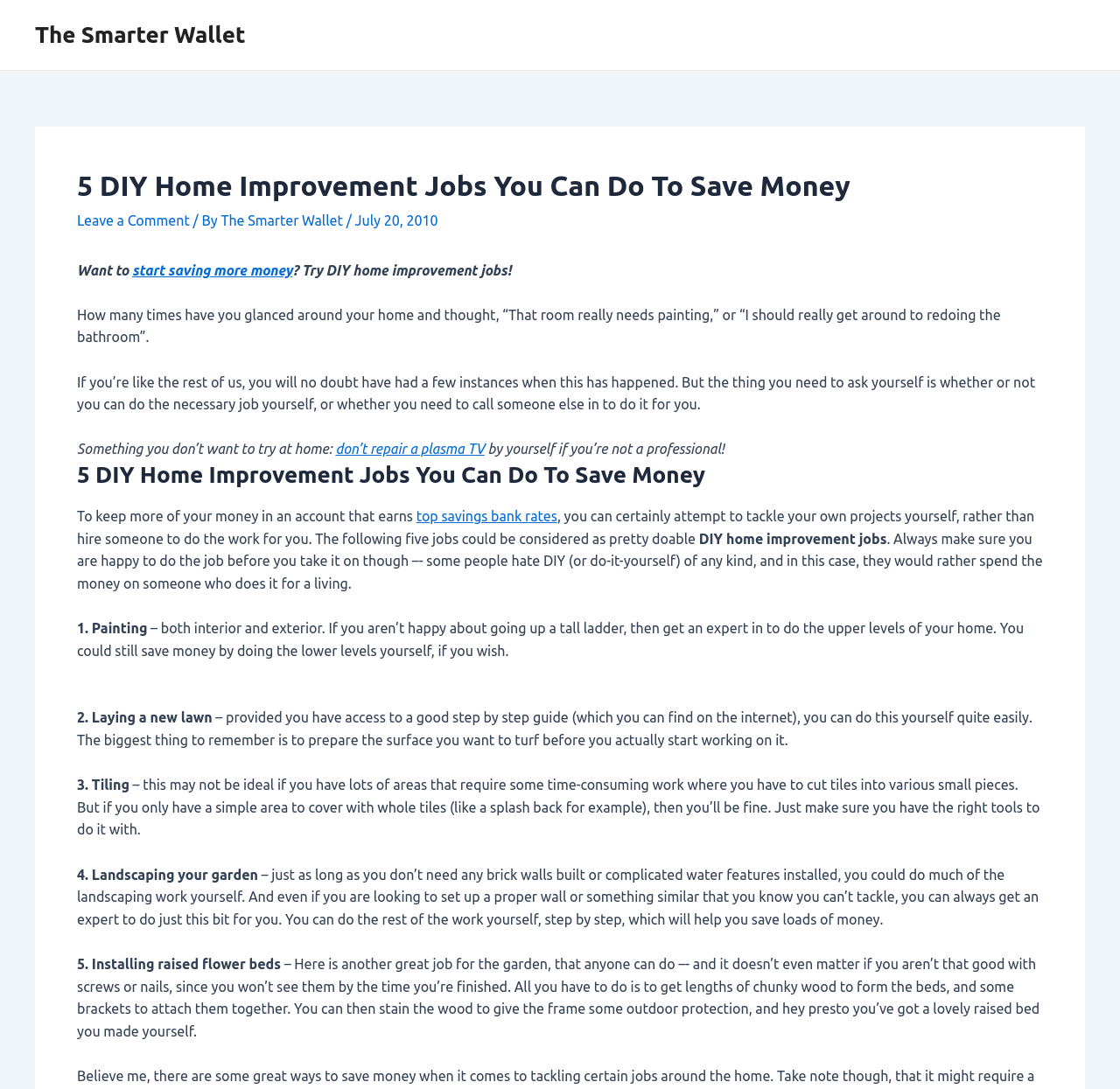Using the image as a reference, answer the following question in as much detail as possible:
Why is it important to prepare the surface before laying a new lawn?

According to the webpage, preparing the surface before laying a new lawn is important to ensure success. This is mentioned as a key consideration when taking on this DIY job.